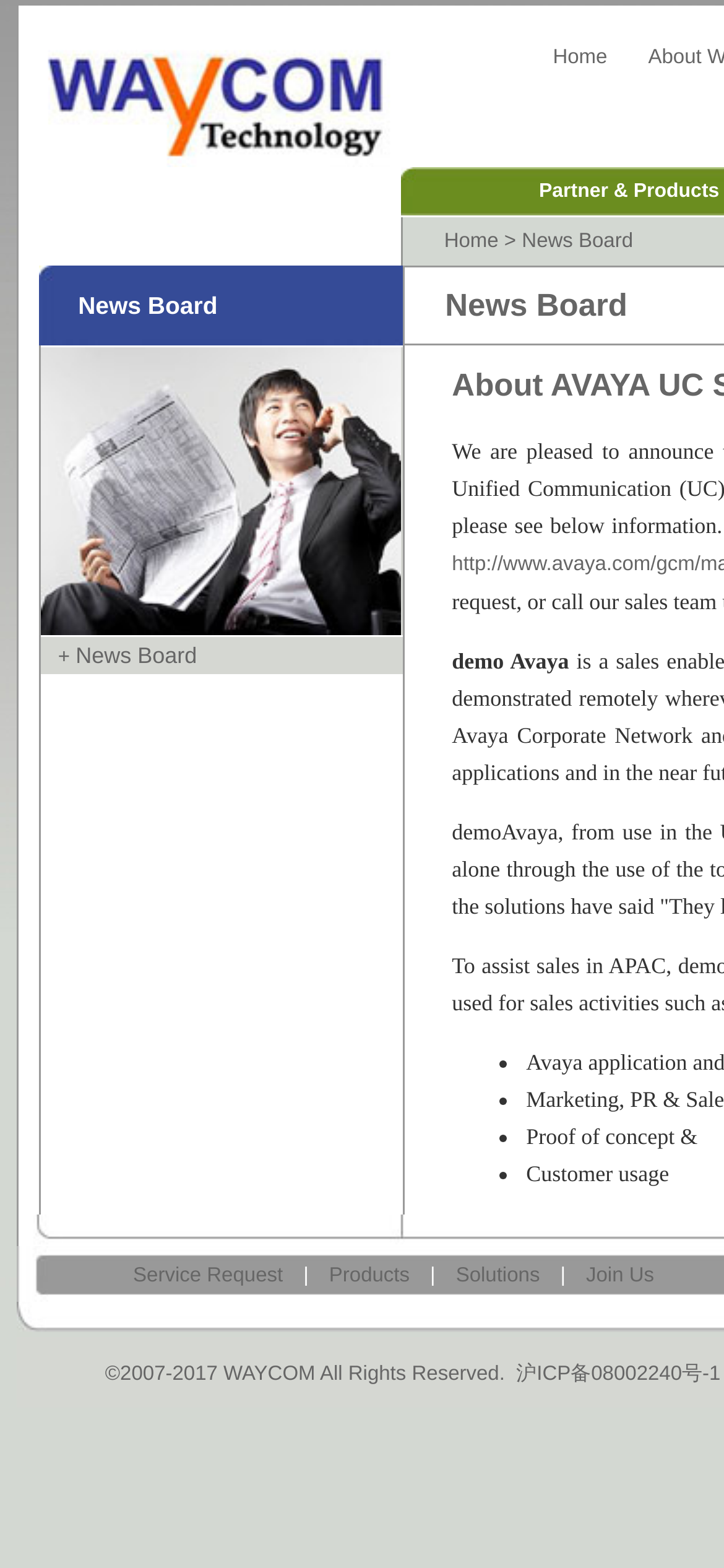Please locate the bounding box coordinates of the element that needs to be clicked to achieve the following instruction: "Click on the 'News Board' link". The coordinates should be four float numbers between 0 and 1, i.e., [left, top, right, bottom].

[0.104, 0.41, 0.272, 0.426]